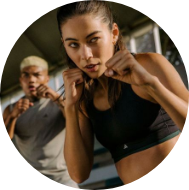Using the elements shown in the image, answer the question comprehensively: What type of clothing are the participants wearing?

The caption states that both participants are 'dressed in athletic attire', suggesting that they are wearing clothing suitable for physical activity or exercise.